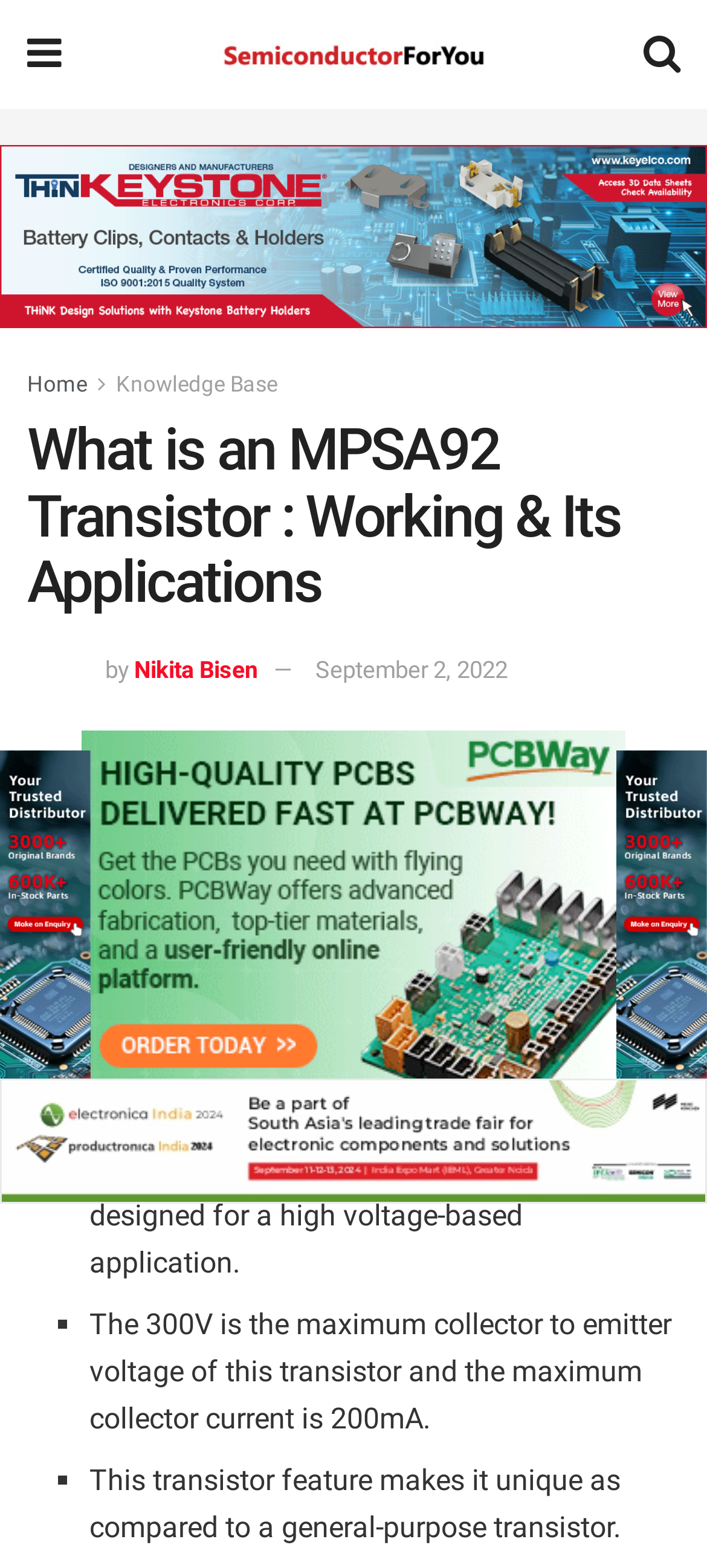What is the website name of this webpage?
Observe the image and answer the question with a one-word or short phrase response.

Semiconductor for You